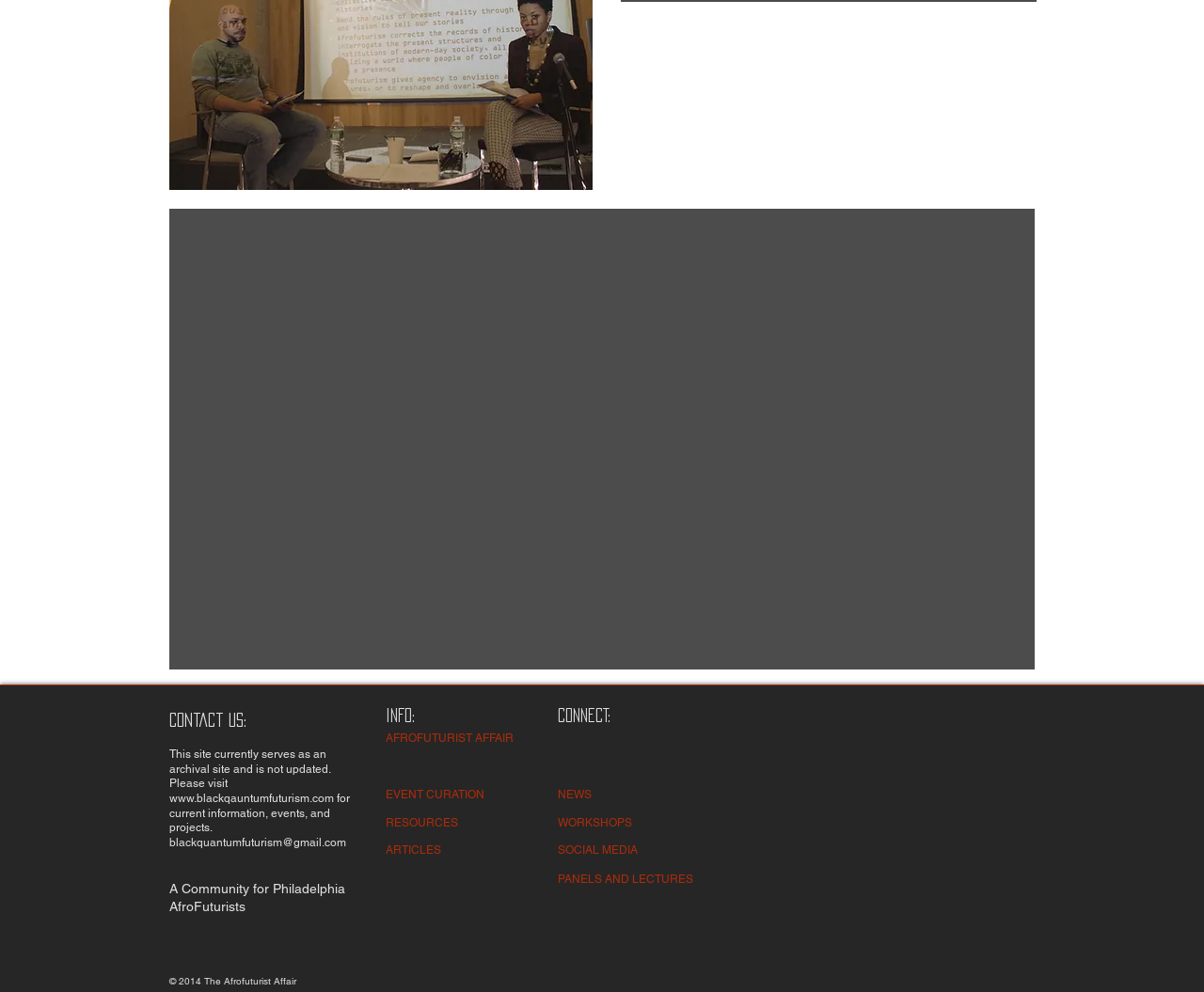By analyzing the image, answer the following question with a detailed response: What is the name of the community?

The text on the website mentions 'A Community for Philadelphia AfroFuturists', indicating that the website is related to or serves this specific community.